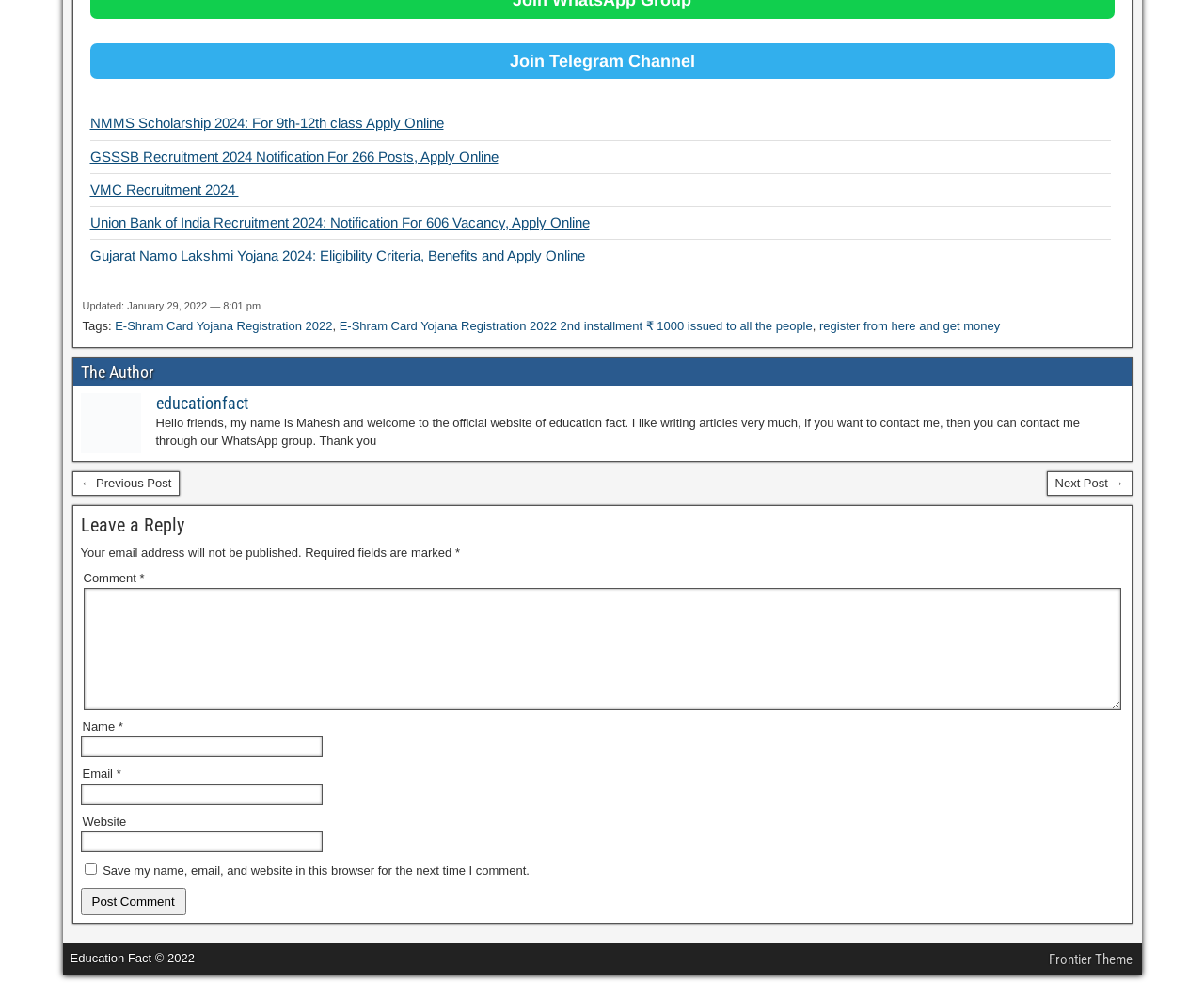Answer briefly with one word or phrase:
What is the name of the author of this website?

Mahesh